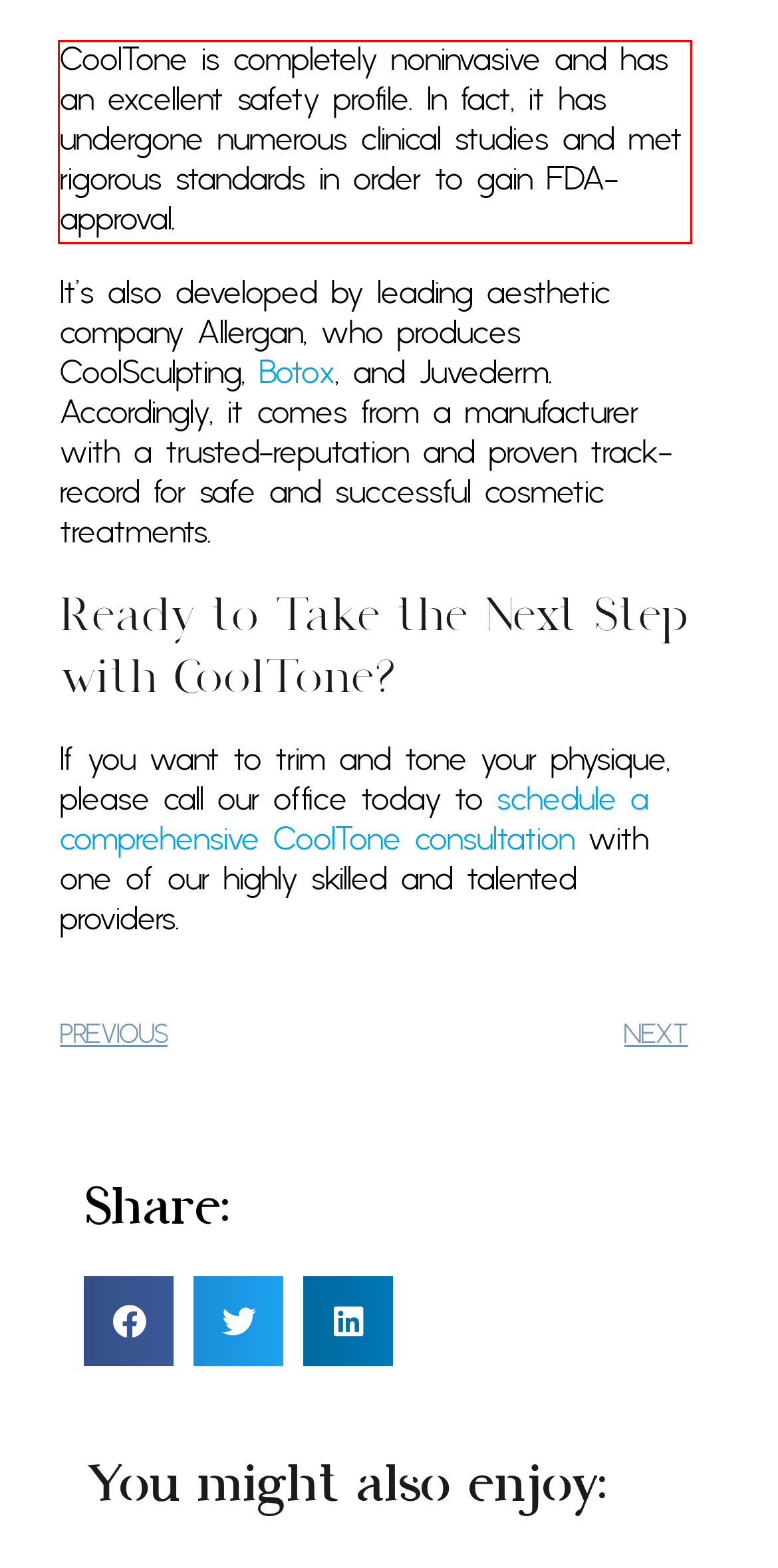Analyze the webpage screenshot and use OCR to recognize the text content in the red bounding box.

CoolTone is completely noninvasive and has an excellent safety profile. In fact, it has undergone numerous clinical studies and met rigorous standards in order to gain FDA-approval.